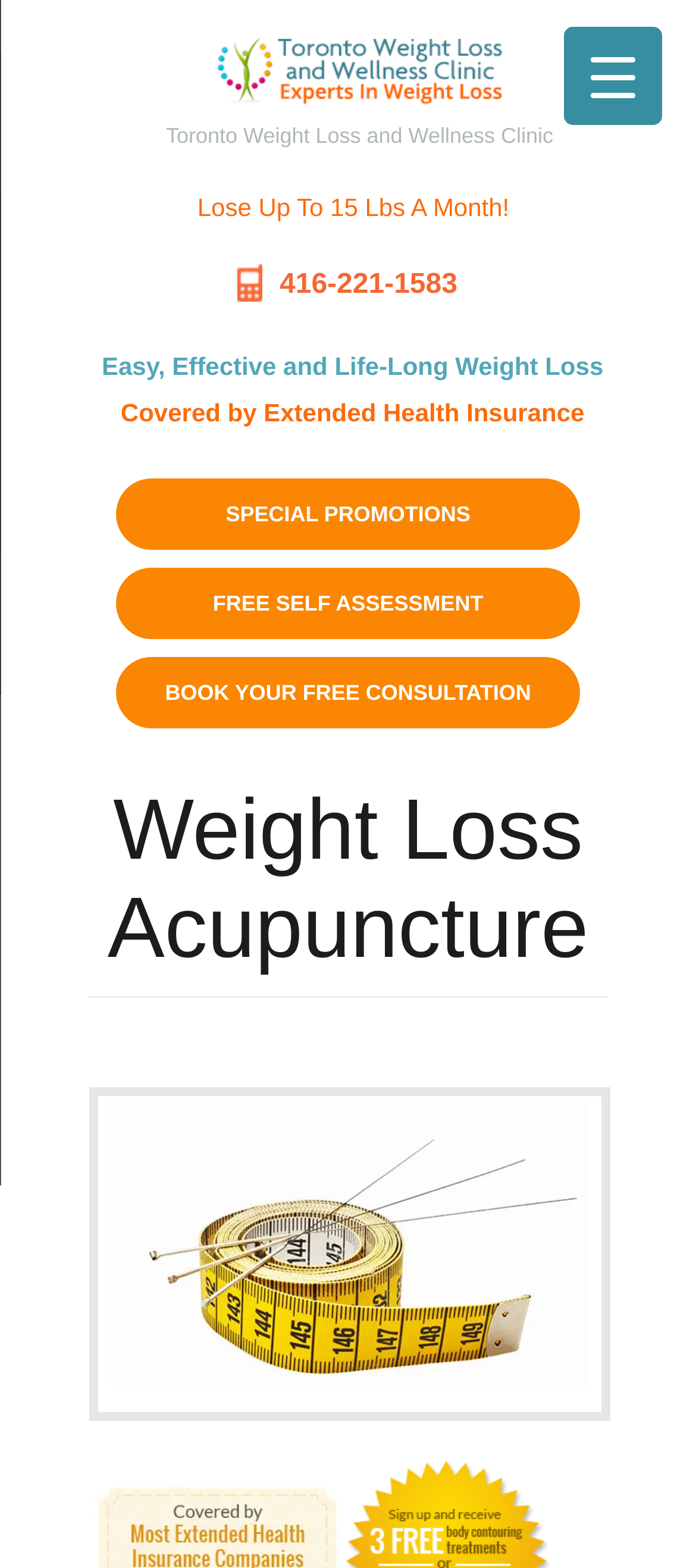Identify and provide the bounding box for the element described by: "BOOK YOUR FREE CONSULTATION".

[0.167, 0.419, 0.833, 0.465]